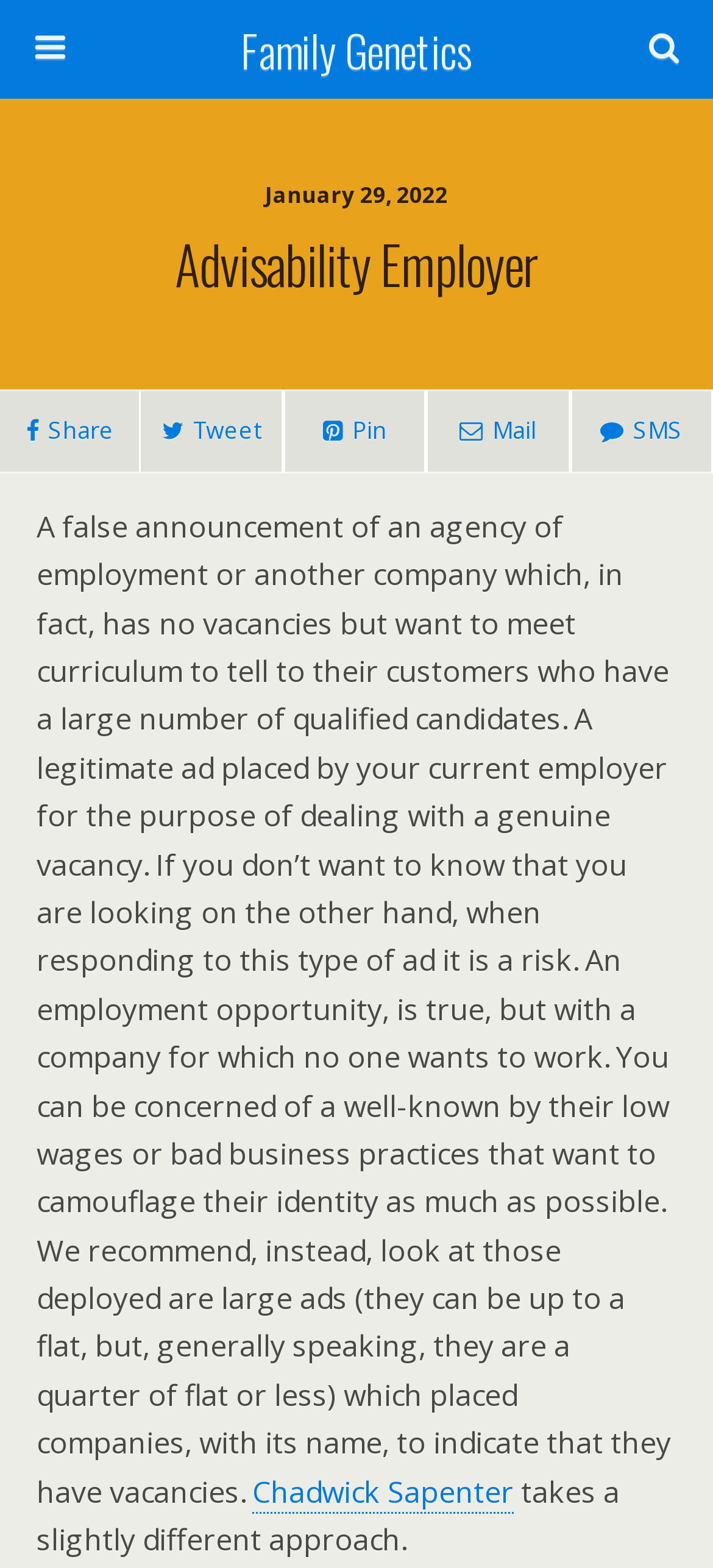Please examine the image and provide a detailed answer to the question: How many social media links are available?

There are four social media links available, namely 'Share', 'Tweet', 'Pin', and 'Mail', which are represented by the link elements with bounding box coordinates [0.0, 0.249, 0.196, 0.302], [0.196, 0.249, 0.397, 0.302], [0.397, 0.249, 0.598, 0.302], and [0.598, 0.249, 0.799, 0.302] respectively.